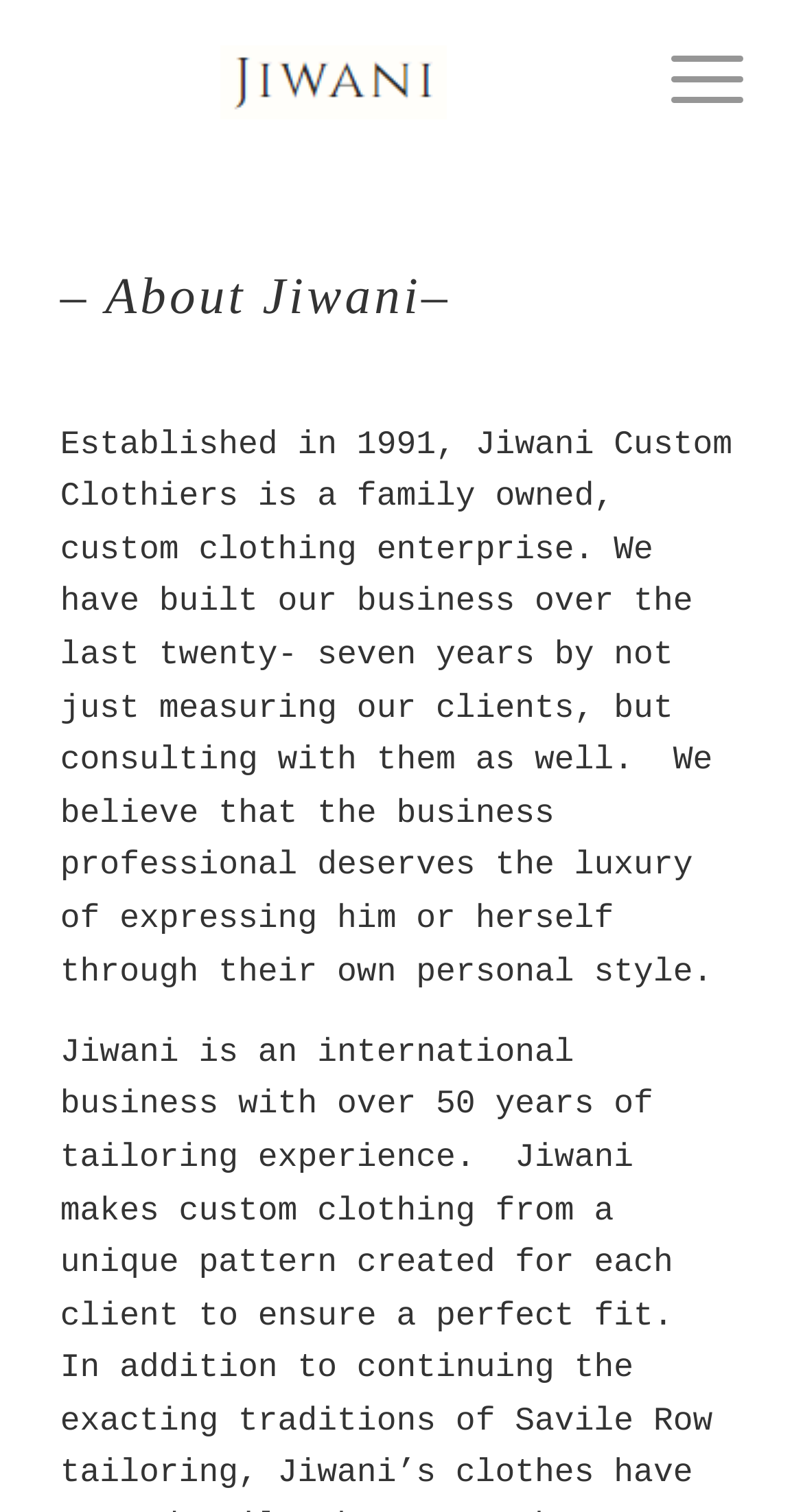Provide the bounding box coordinates for the UI element described in this sentence: "aria-label="Jiwani"". The coordinates should be four float values between 0 and 1, i.e., [left, top, right, bottom].

[0.075, 0.0, 0.755, 0.109]